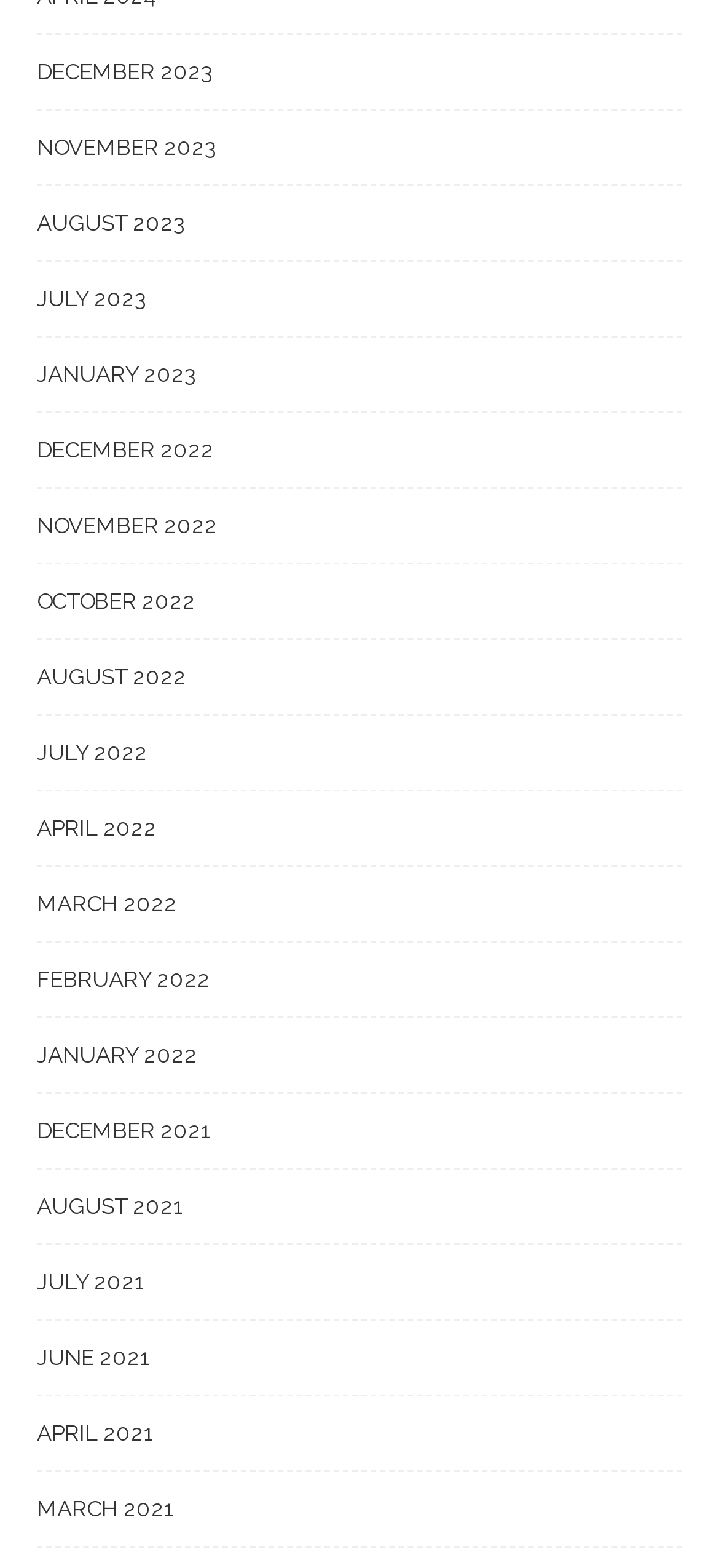What is the purpose of the links on the webpage?
Based on the image, provide a one-word or brief-phrase response.

To access archived content